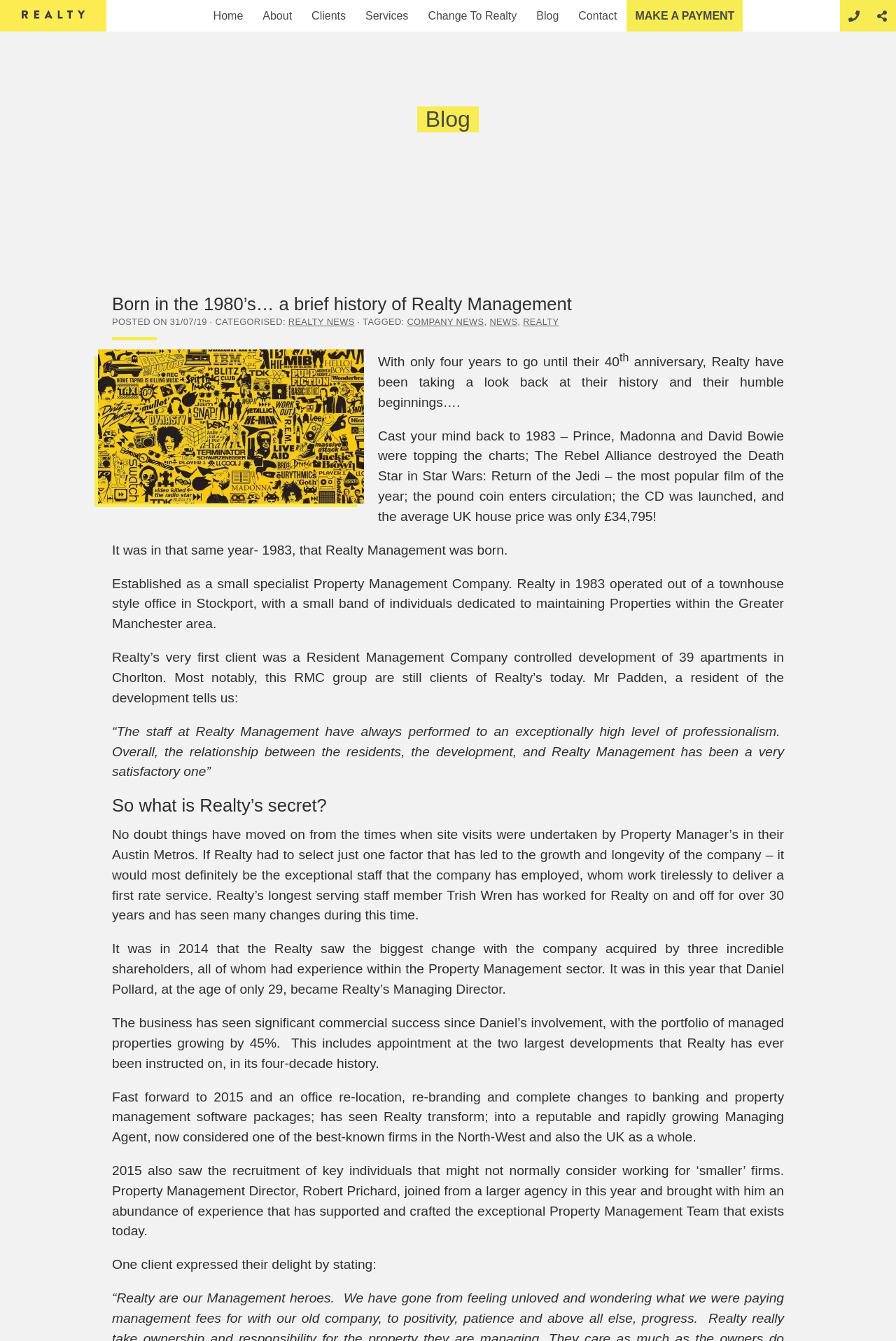What is the name of the company being described?
Answer the question with a single word or phrase by looking at the picture.

Realty Management